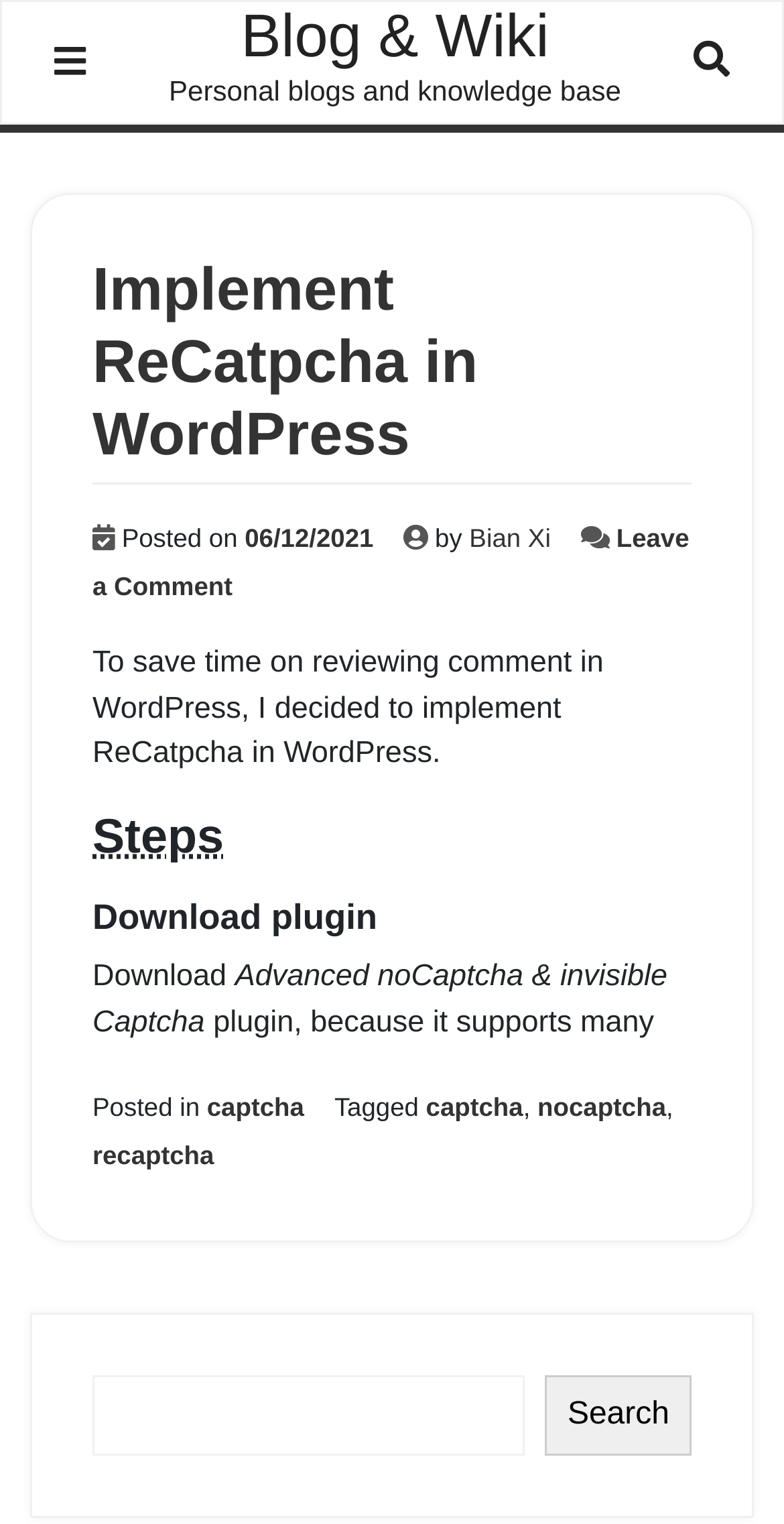Could you highlight the region that needs to be clicked to execute the instruction: "Click the button to leave a comment"?

[0.118, 0.343, 0.879, 0.394]